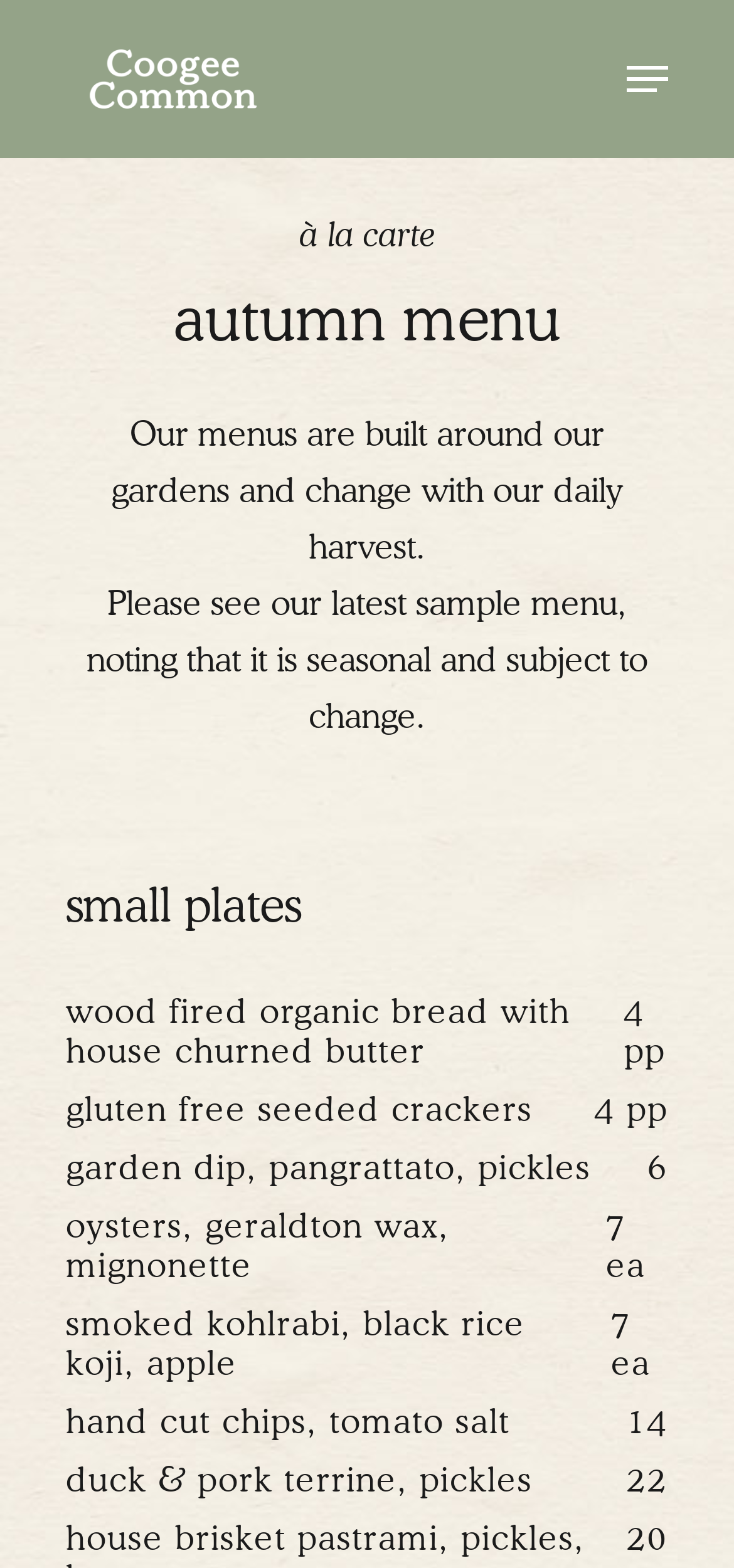Detail the various sections and features of the webpage.

The webpage is a dining menu for Coogee Common, featuring an à la carte menu. At the top left, there is a link to Coogee Common accompanied by an image with the same name. On the top right, there is a navigation menu link. 

Below the top section, there is a heading that reads "autumn menu". Following this, there is a paragraph of text explaining that the menus are built around their gardens and change with their daily harvest. Another paragraph below this notes that the menu is seasonal and subject to change.

The menu is divided into sections, with headings such as "small plates", "wood fired organic bread with house churned butter", and others. Each dish is listed with its name, followed by its price. The dishes are arranged in a vertical list, with the prices aligned to the right side of the page. There are 9 dishes listed in total, including oysters, smoked kohlrabi, and hand-cut chips.